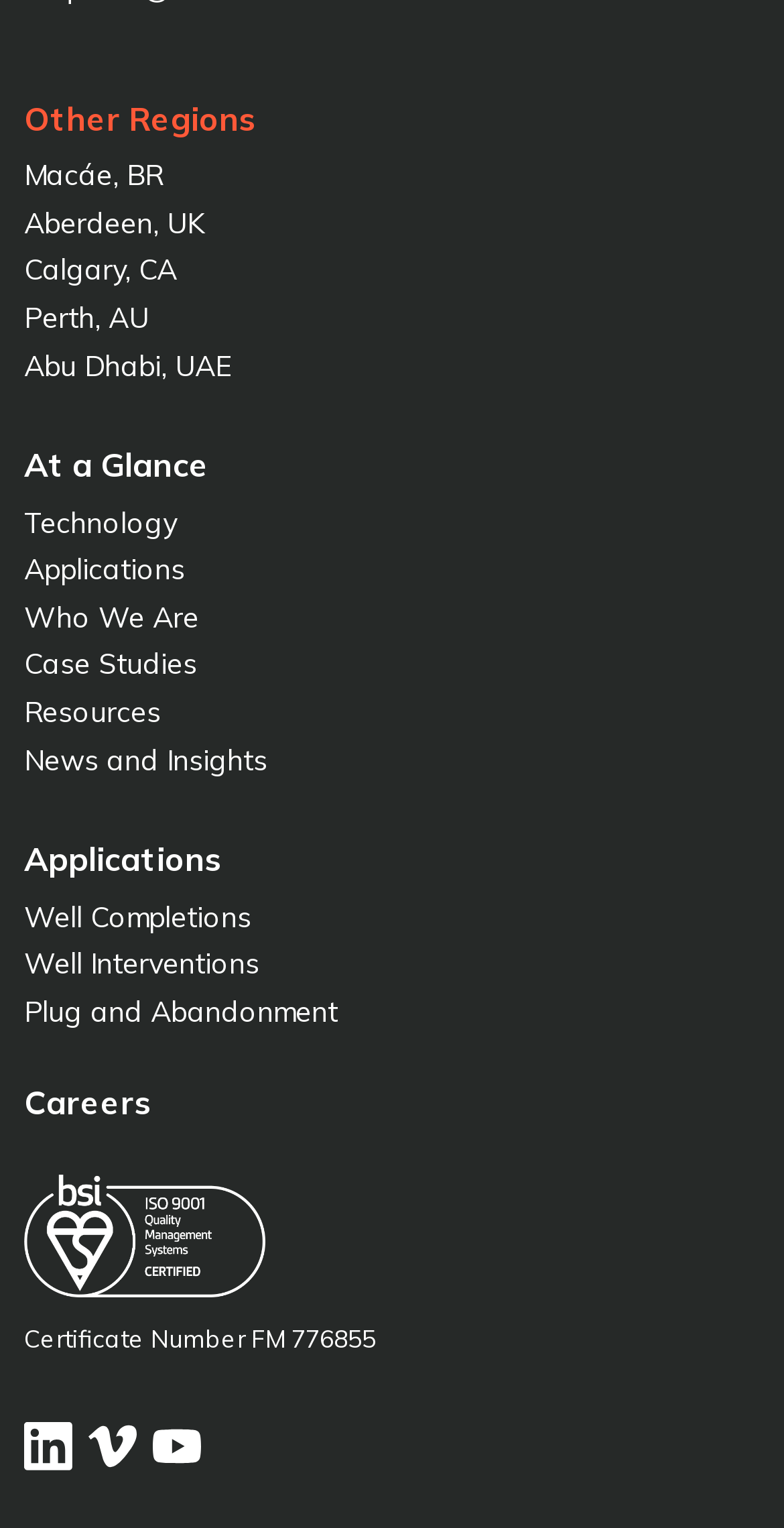Analyze the image and answer the question with as much detail as possible: 
How many social media links are there?

There are 3 social media links, which are links to LinkedIn, Vimeo, and YouTube, located at the bottom of the webpage, with bounding box coordinates of [0.031, 0.931, 0.092, 0.994], [0.113, 0.931, 0.174, 0.994], and [0.195, 0.931, 0.256, 0.994] respectively.